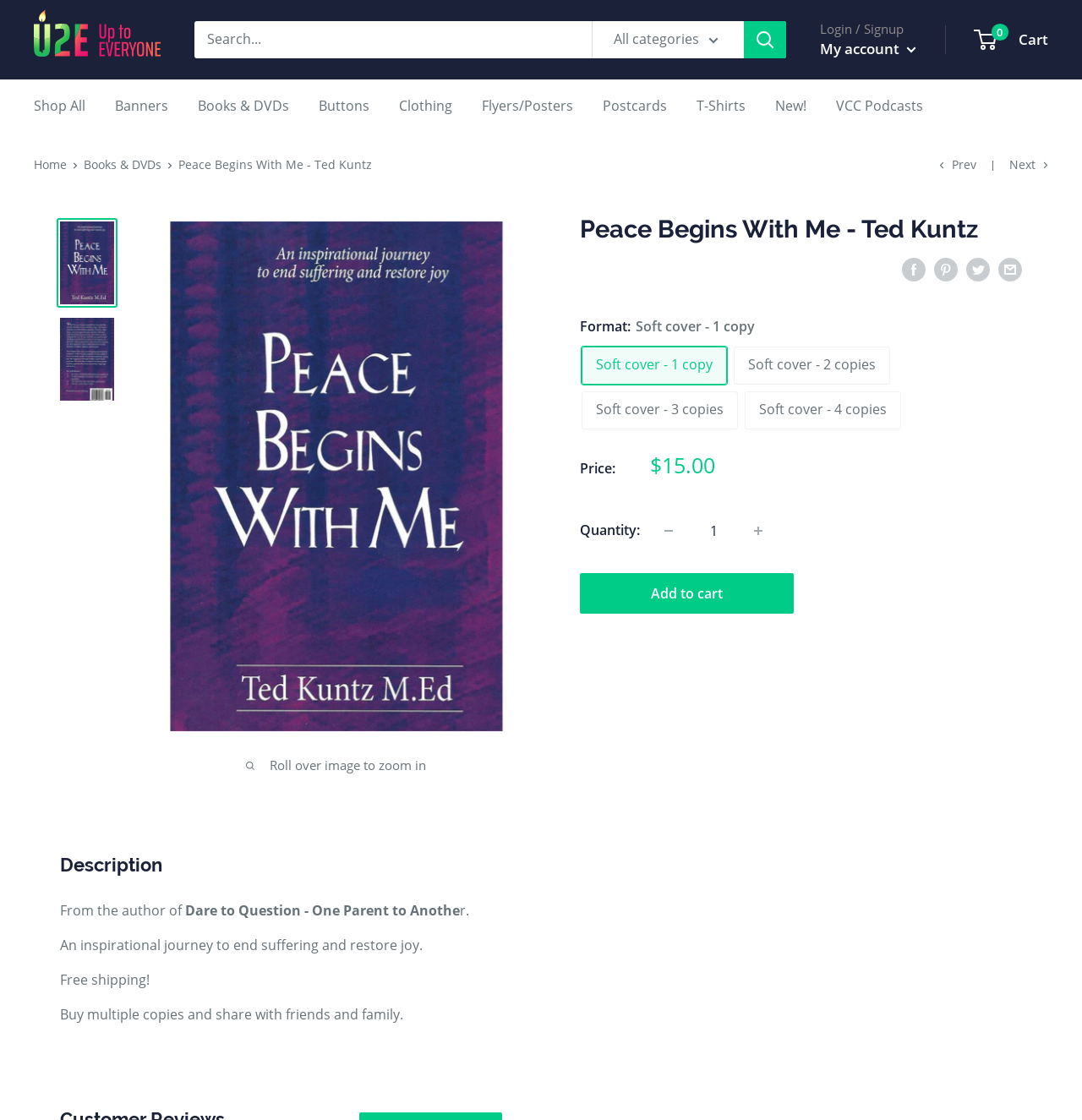Identify the bounding box coordinates for the element you need to click to achieve the following task: "View shopping cart". Provide the bounding box coordinates as four float numbers between 0 and 1, in the form [left, top, right, bottom].

[0.902, 0.023, 0.969, 0.047]